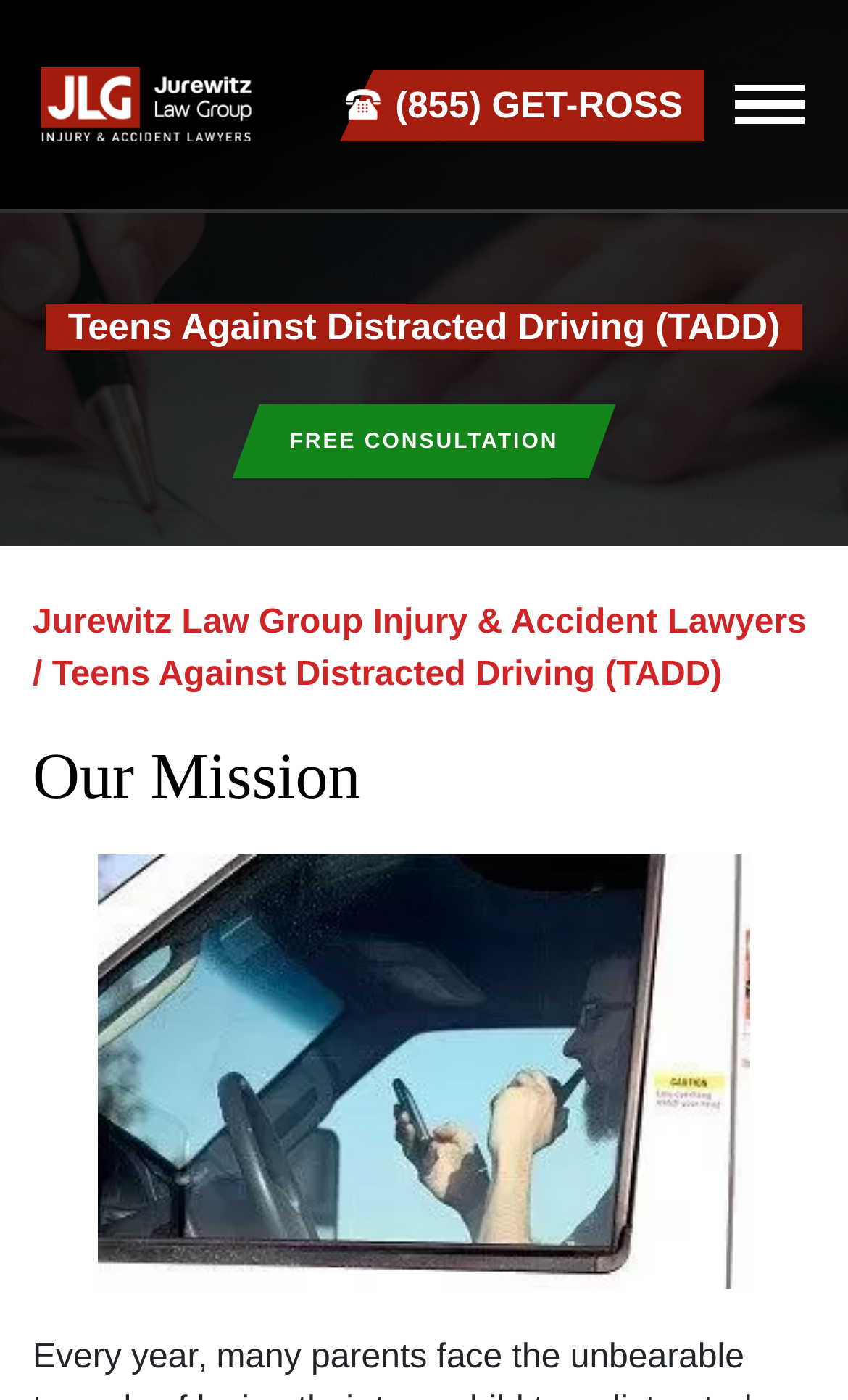What is the phone number on the webpage?
Look at the image and construct a detailed response to the question.

I found the phone number by looking at the link element with the text '(855) GET-ROSS' which is located at the top of the webpage, next to the phone icon.